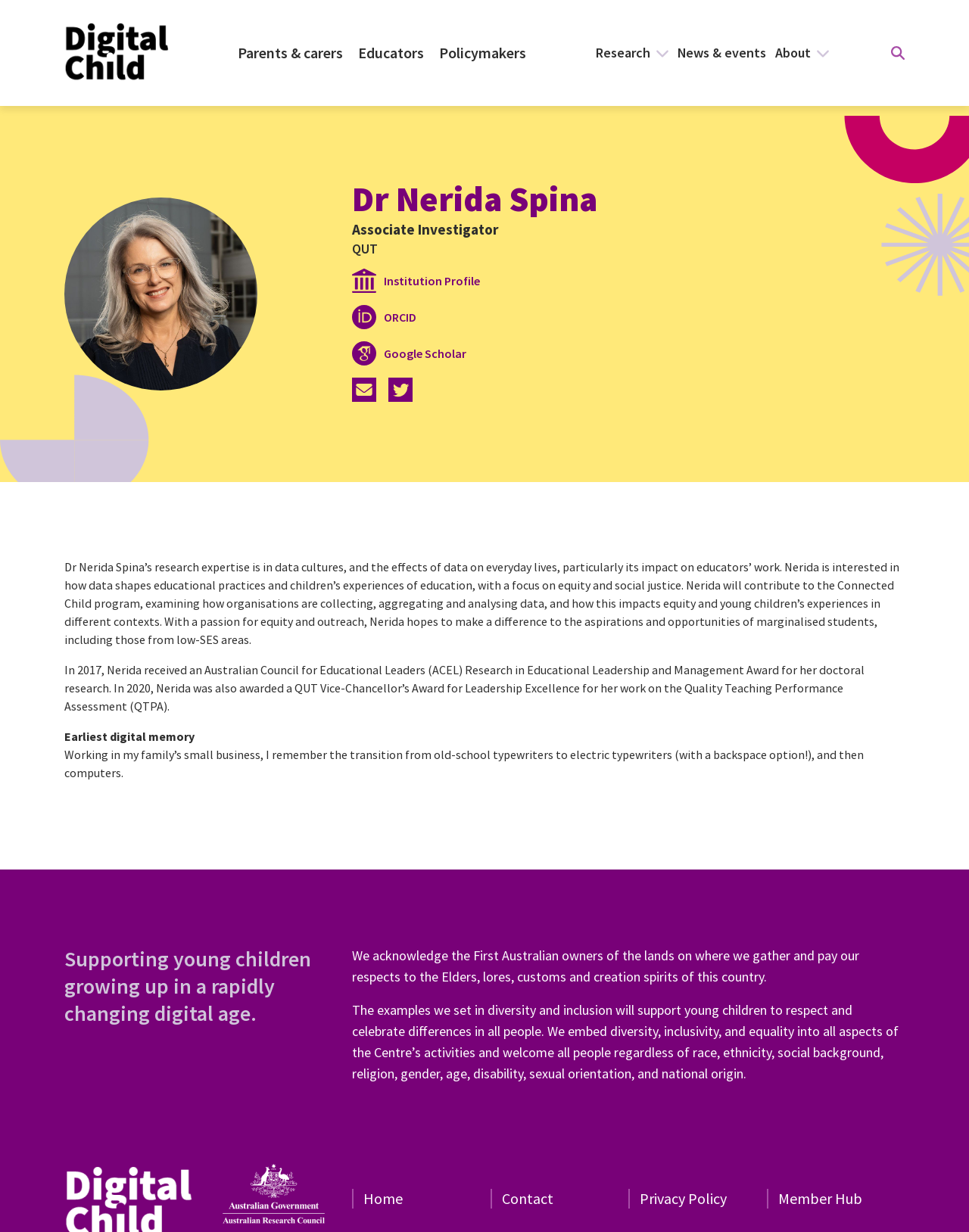Reply to the question below using a single word or brief phrase:
What is the focus of Dr Nerida Spina's work on the Quality Teaching Performance Assessment (QTPA)?

Leadership Excellence